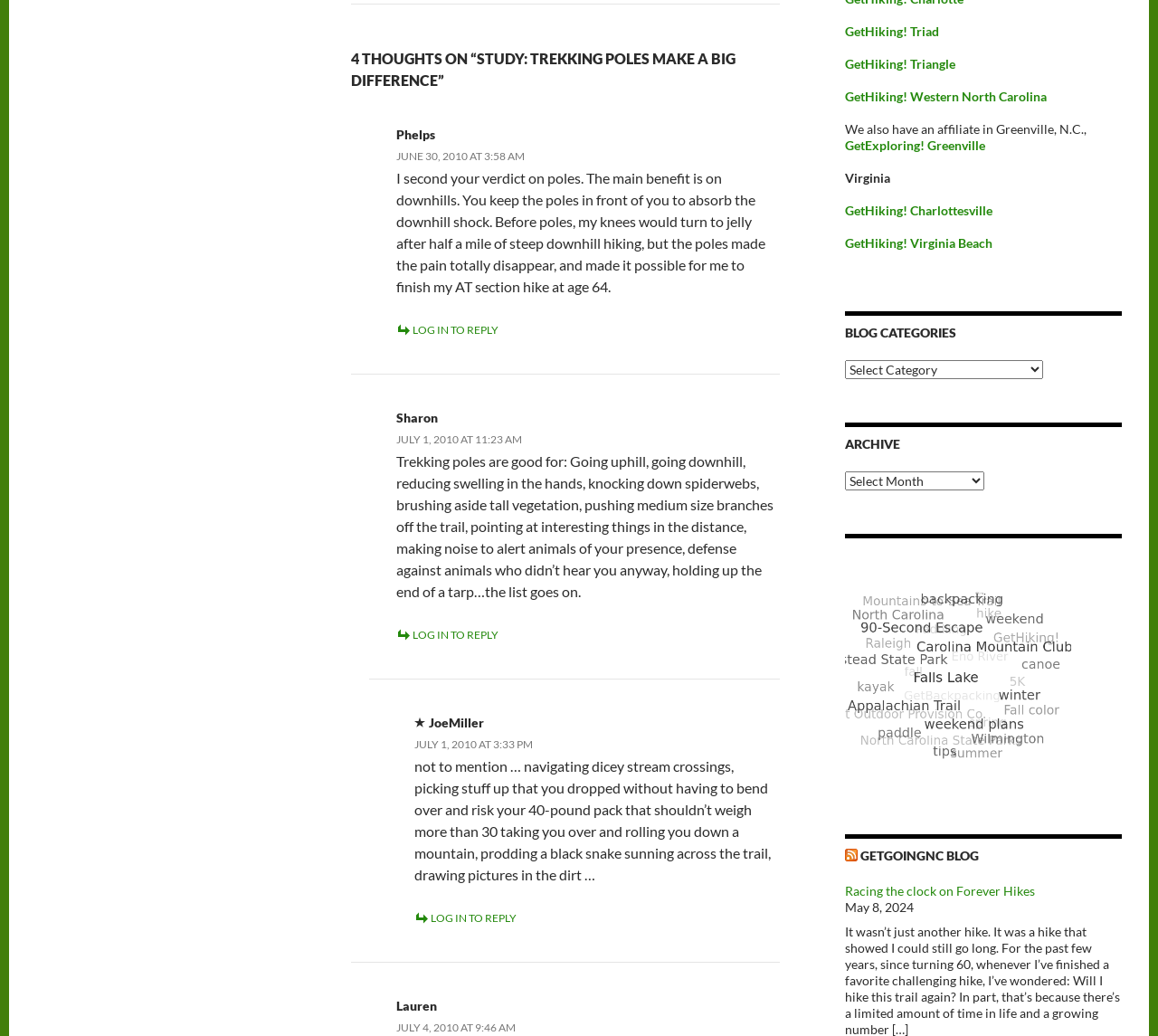Please find the bounding box for the following UI element description. Provide the coordinates in (top-left x, top-left y, bottom-right x, bottom-right y) format, with values between 0 and 1: GetHiking! Virginia Beach

[0.73, 0.227, 0.857, 0.242]